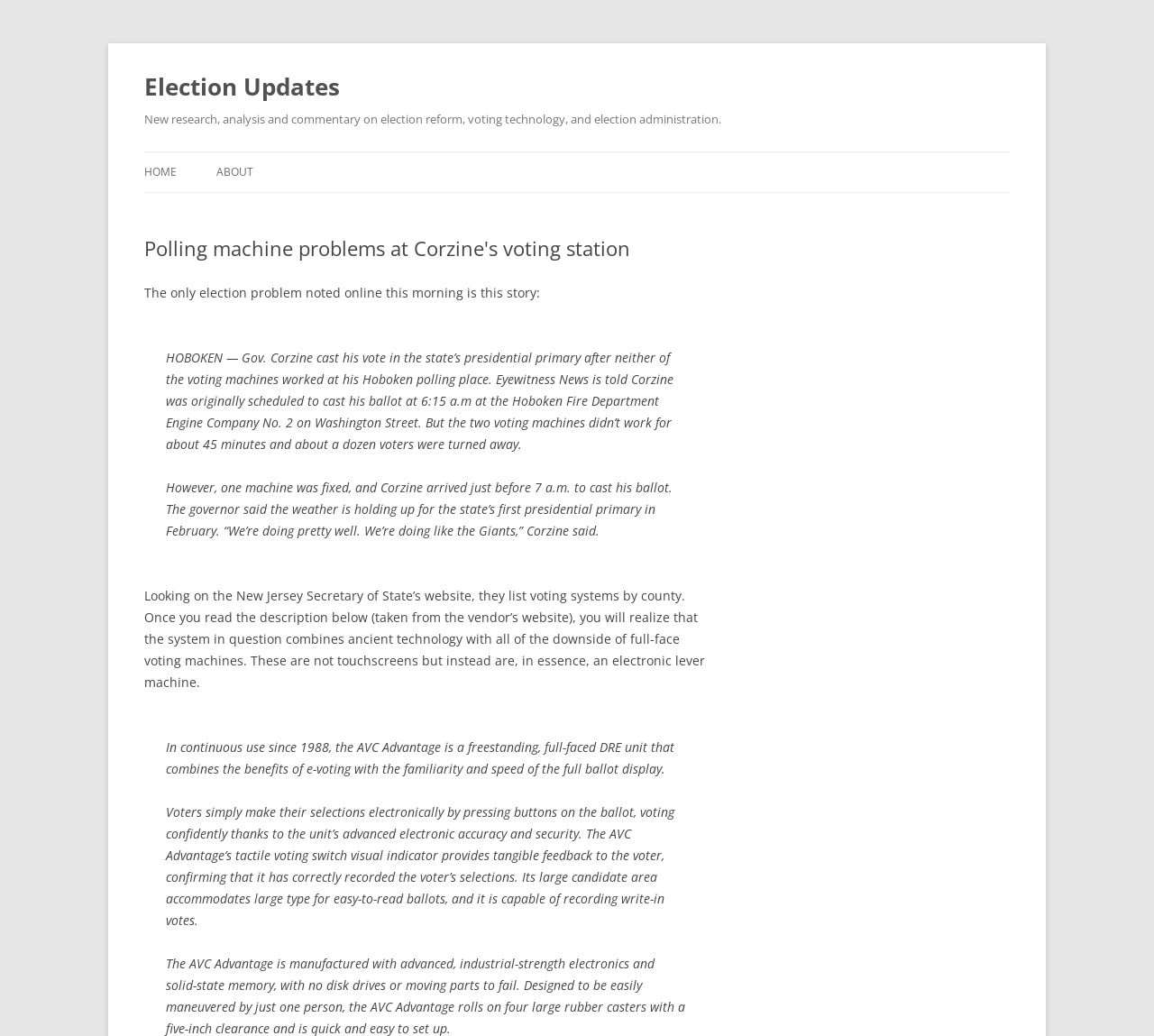Generate an in-depth caption that captures all aspects of the webpage.

The webpage is focused on election updates, specifically discussing polling machine problems at Corzine's voting station. At the top, there is a heading "Election Updates" with a link to the same title. Below this, there is a brief description of the website's content, which is about election reform, voting technology, and election administration.

On the left side, there are links to navigate to different sections of the website, including "HOME" and "ABOUT". Below these links, there is a header with the title "Polling machine problems at Corzine's voting station". 

The main content of the webpage is divided into sections. The first section starts with a sentence introducing a news story about Governor Corzine's experience with a voting machine problem at his polling place. This is followed by a blockquote containing a news article about the incident, which describes how Corzine was initially unable to cast his vote due to machine malfunction but was eventually able to do so after one of the machines was fixed.

Below this, there is a section discussing the voting system used in New Jersey, with a description taken from the vendor's website. This section explains the features of the AVC Advantage voting machine, including its electronic accuracy and security, tactile voting switch, and ability to record write-in votes.